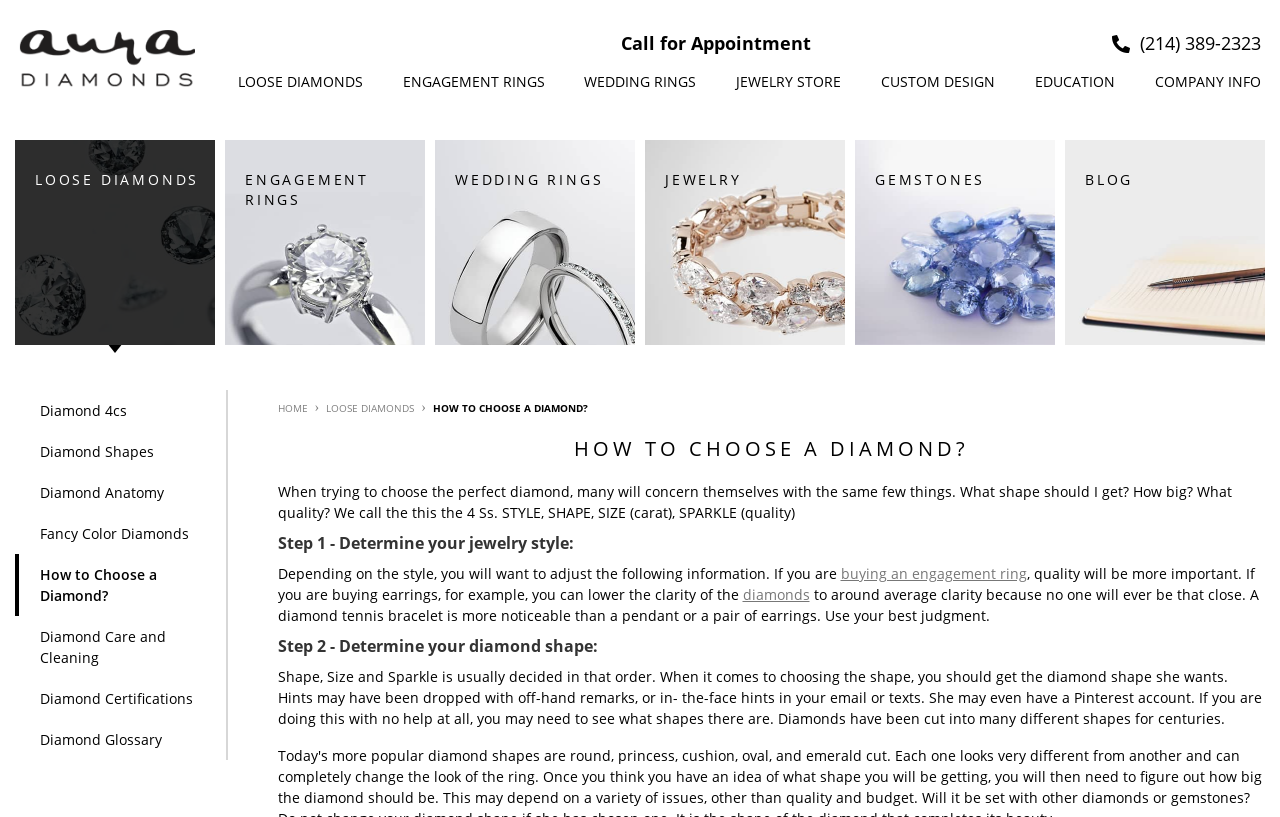Determine the bounding box coordinates of the clickable element to complete this instruction: "Learn about 'Diamond 4cs'". Provide the coordinates in the format of four float numbers between 0 and 1, [left, top, right, bottom].

[0.012, 0.477, 0.099, 0.528]